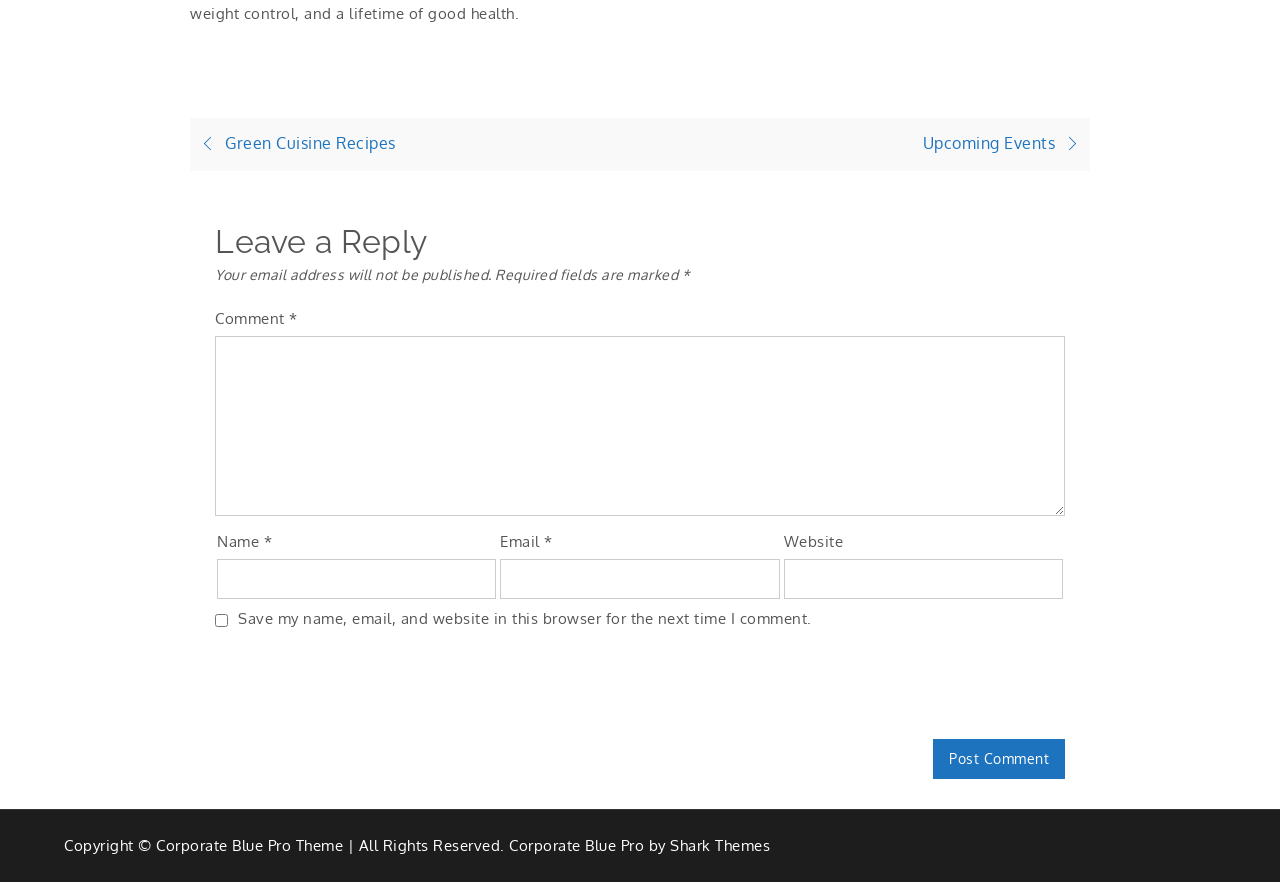Given the element description: "parent_node: Name * name="author"", predict the bounding box coordinates of this UI element. The coordinates must be four float numbers between 0 and 1, given as [left, top, right, bottom].

[0.17, 0.634, 0.388, 0.68]